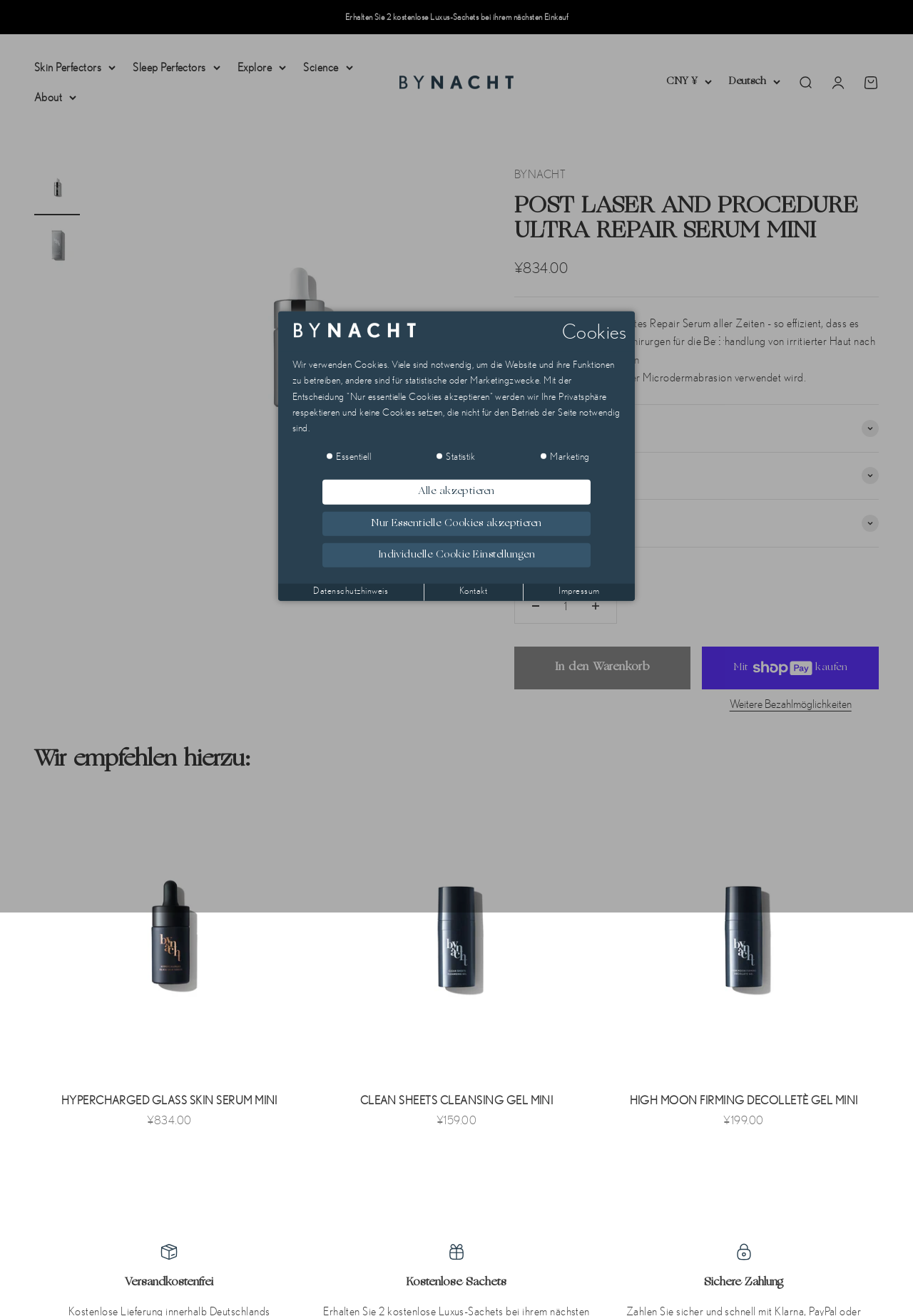Please identify the bounding box coordinates for the region that you need to click to follow this instruction: "Add to cart".

[0.563, 0.491, 0.757, 0.524]